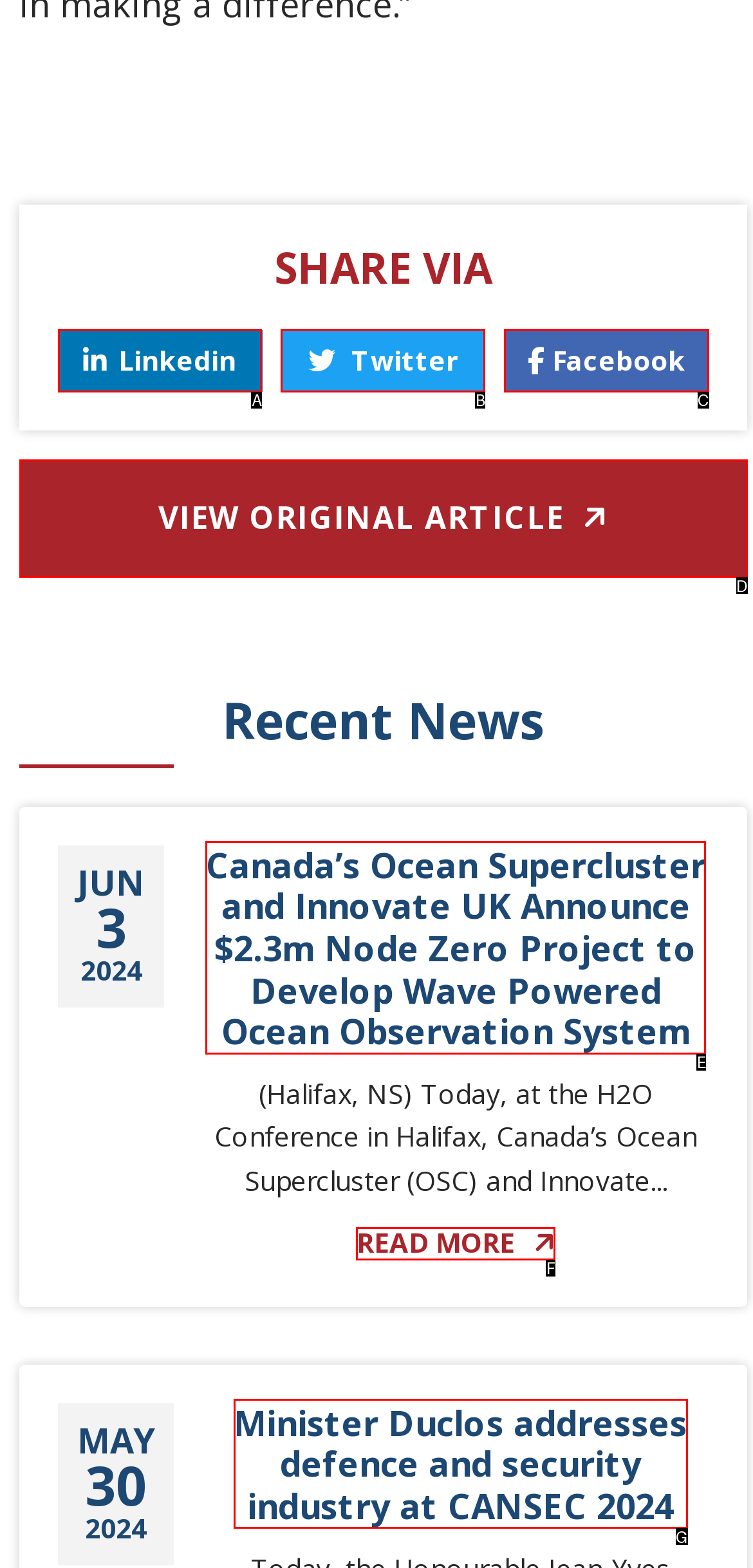Choose the letter that best represents the description: Twitter. Answer with the letter of the selected choice directly.

B